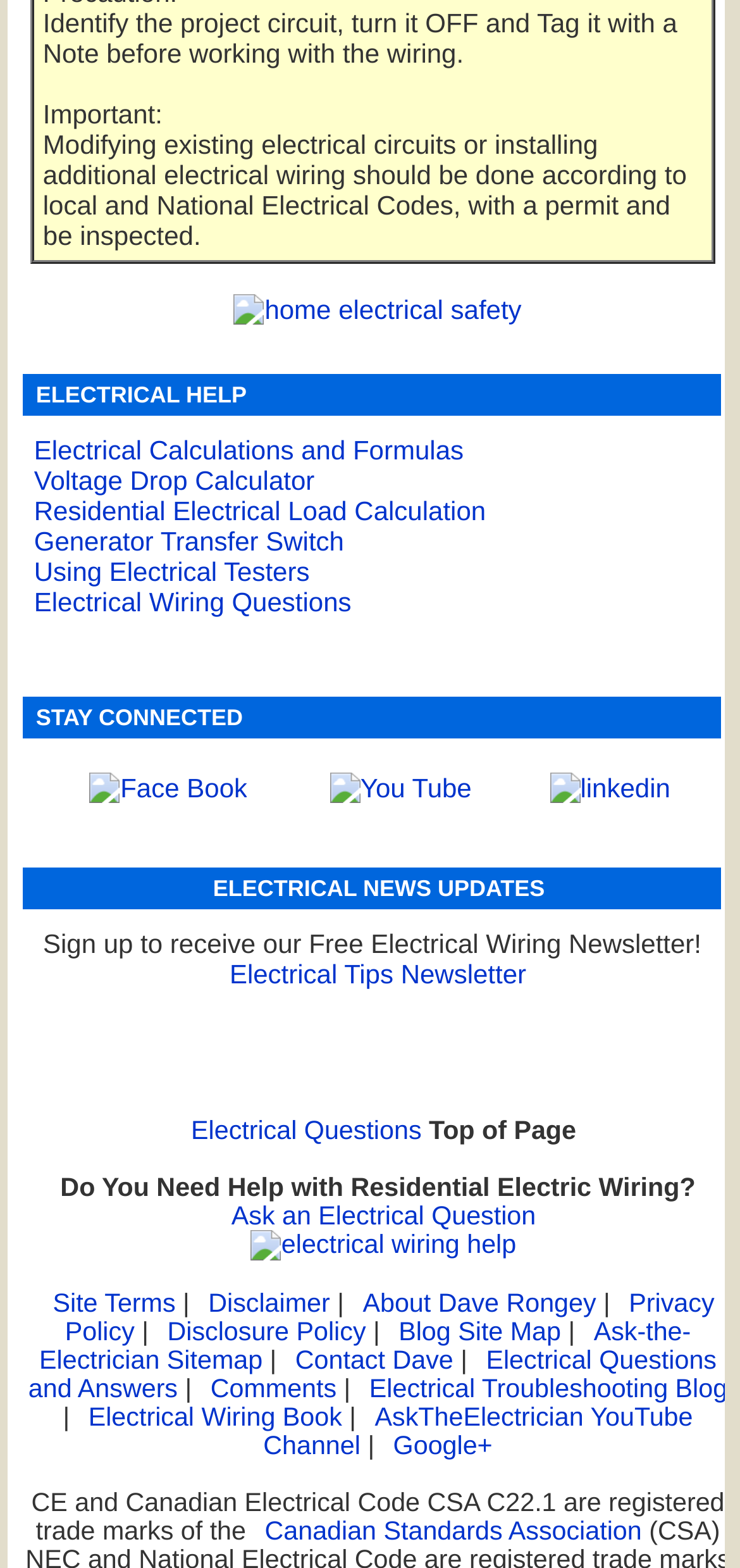What is the topic of the 'Electrical Wiring Book' link?
Use the information from the image to give a detailed answer to the question.

Based on the link text 'Electrical Wiring Book', I infer that the link is related to a book about electrical wiring, which is a topic relevant to the overall theme of the webpage.